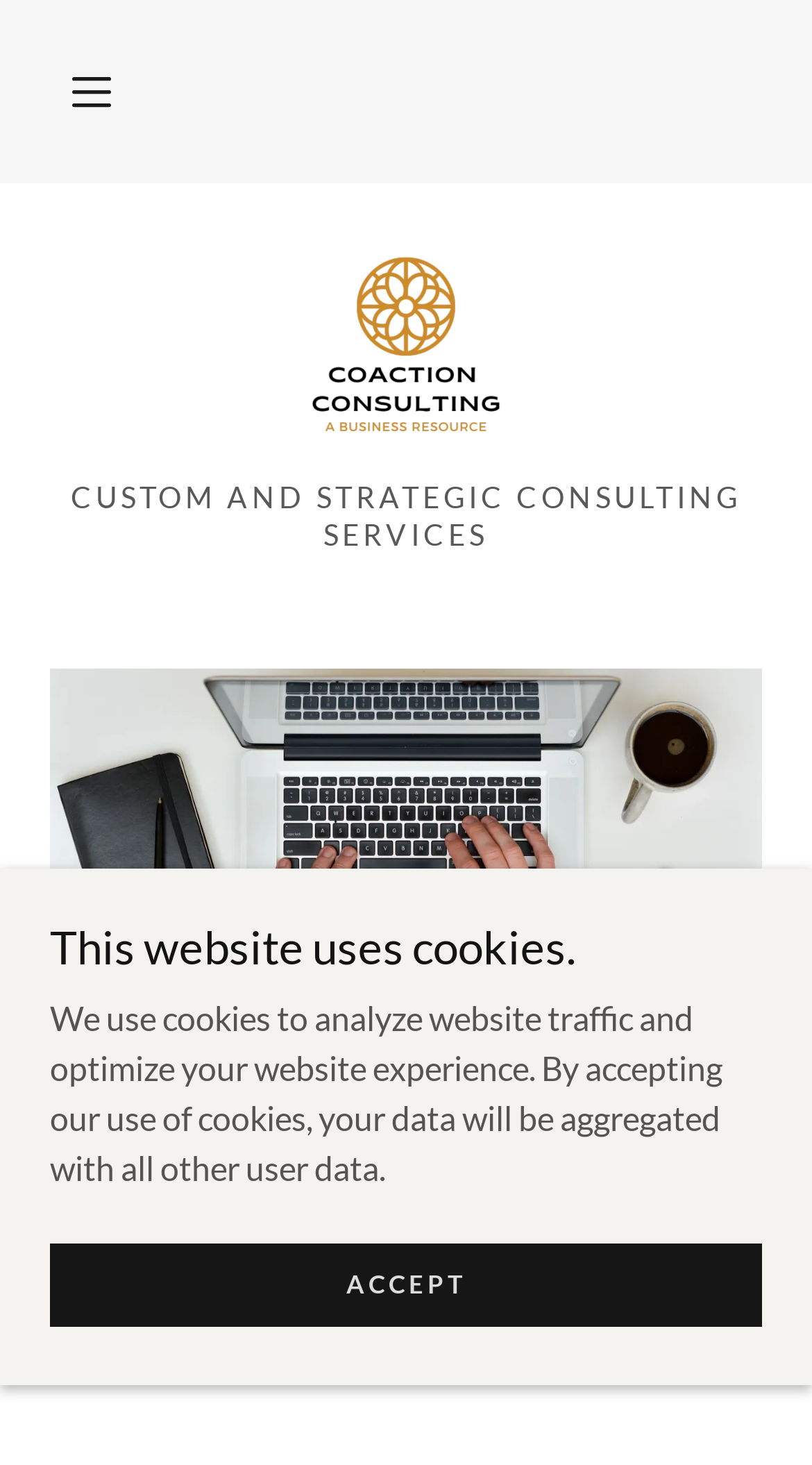What is the name of the company?
Look at the screenshot and respond with a single word or phrase.

Coaction Consulting